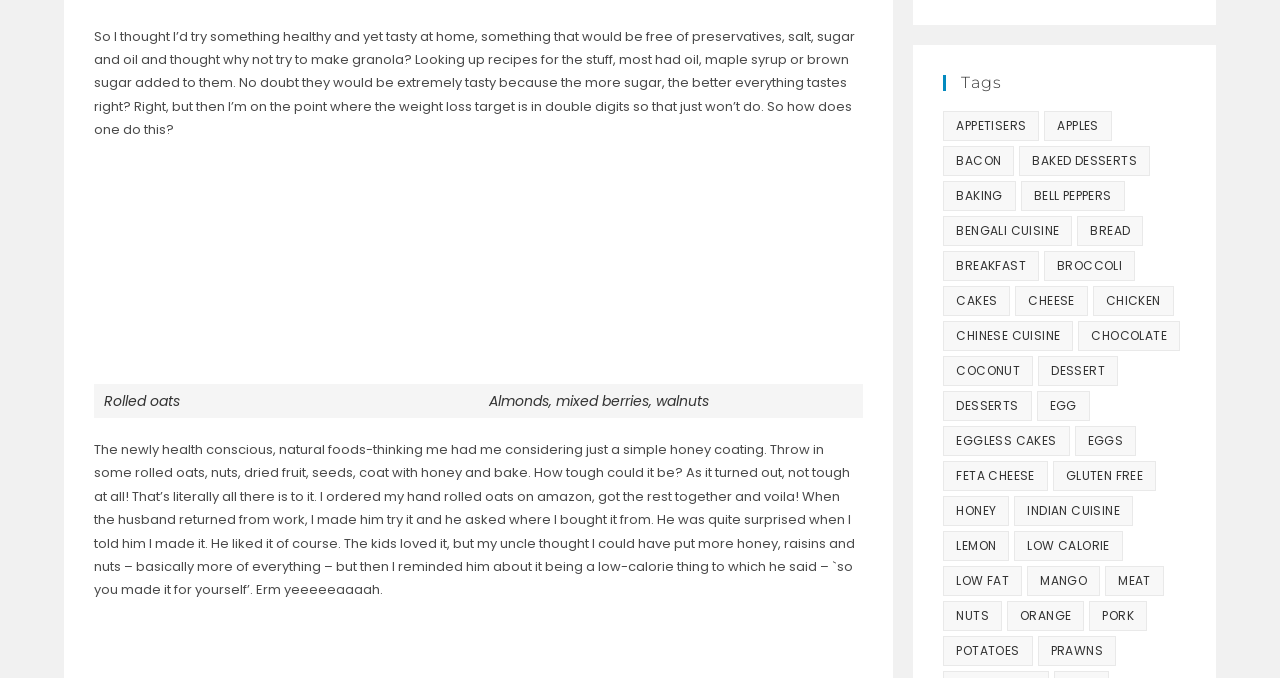What is the author trying to make?
Provide a detailed answer to the question, using the image to inform your response.

The author is trying to make granola, as mentioned in the first paragraph of the text, where they explain their attempt to make a healthy and tasty snack at home.